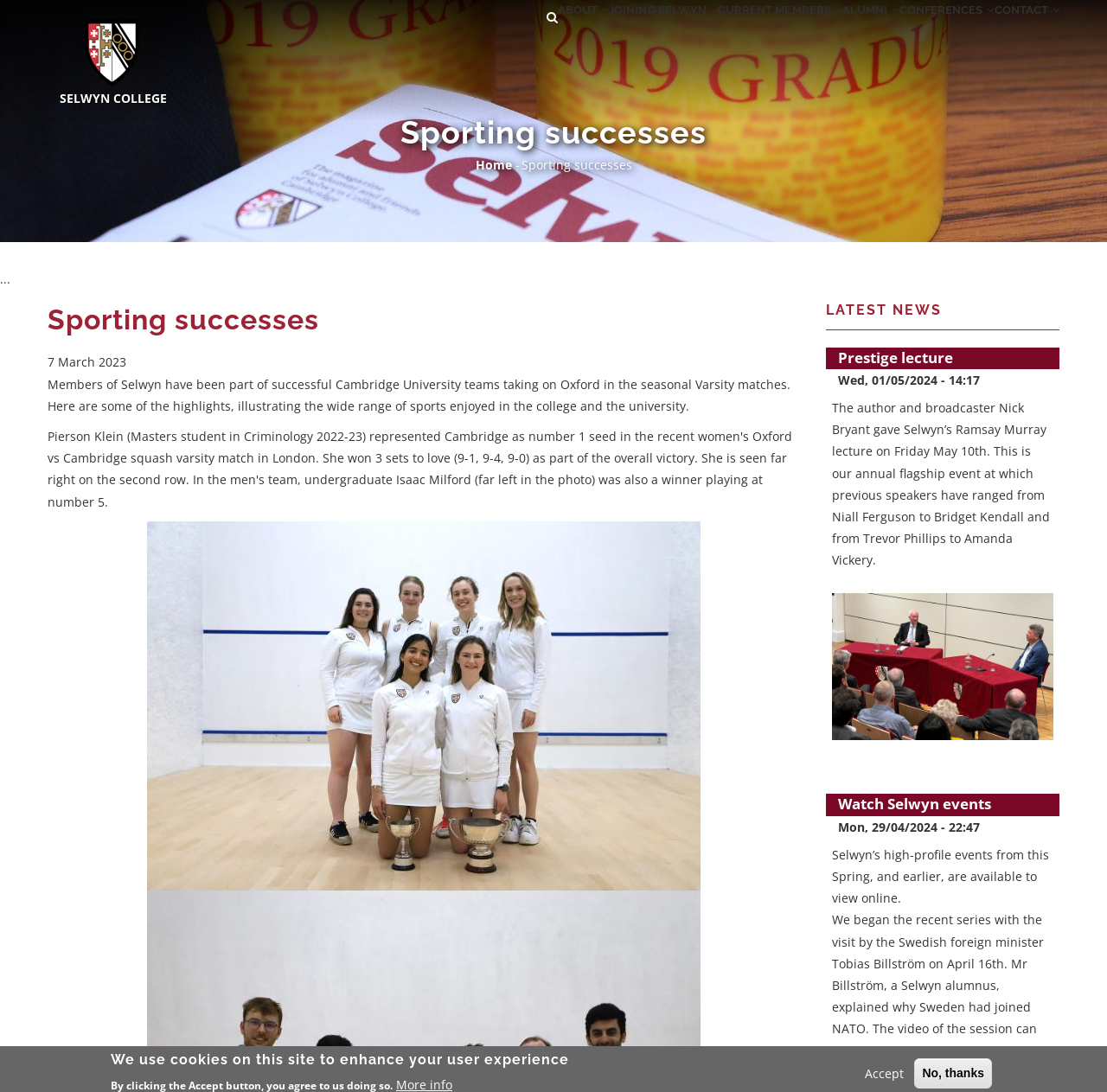Generate a comprehensive description of the webpage.

The webpage is about Selwyn College, with a focus on sporting successes. At the top left, there is a "Skip to main content" link, followed by a "Home" link with a small icon. The college's name, "SELWYN COLLEGE", is displayed prominently above the main navigation menu. The main navigation menu consists of seven links: "ABOUT", "JOINING SELWYN", "CURRENT MEMBERS", "ALUMNI", "CONFERENCES", and "CONTACT".

Below the navigation menu, there is a heading "Sporting successes" that spans the entire width of the page. A breadcrumb navigation is displayed below, showing the path "Home > Sporting successes". 

The main content of the page is divided into two sections. On the left, there is a section about sporting successes, with a heading "Sporting successes" and a subheading "7 March 2023". The text describes the college's achievements in various sports, including Varsity matches against Oxford. There is an image of a squash player below the text.

On the right, there is a section titled "LATEST NEWS", which lists three news articles. Each article has a bullet point, a title, a date, and a brief summary. The first article is about a prestige lecture by Nick Bryant, with an image of the event. The second article is about watching Selwyn events online, with a brief description of the available content. 

At the bottom of the page, there is a cookie policy notice with two buttons: "Accept" and "No, thanks".